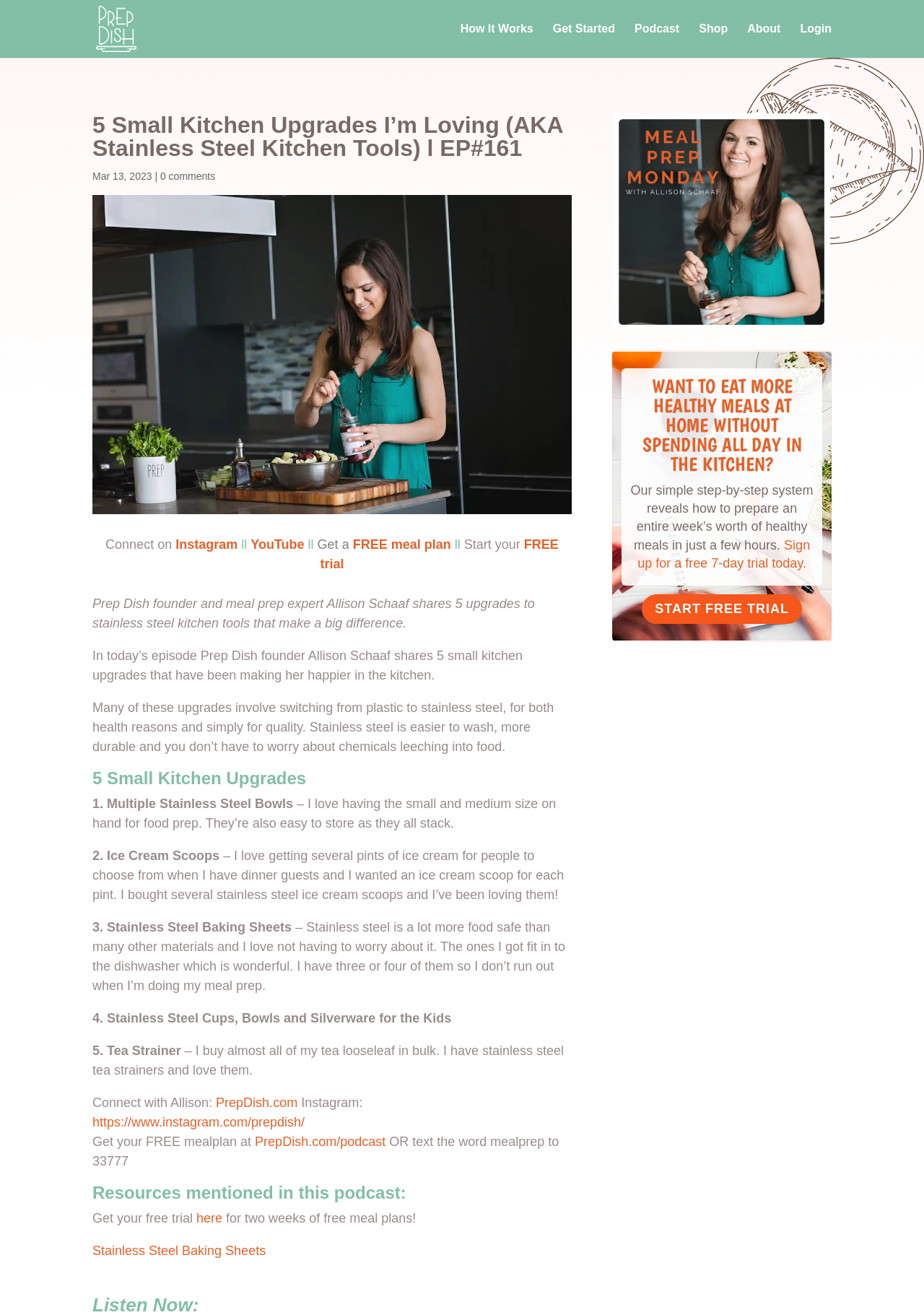Determine the bounding box coordinates for the element that should be clicked to follow this instruction: "Visit the 'Shop' page". The coordinates should be given as four float numbers between 0 and 1, in the format [left, top, right, bottom].

[0.756, 0.018, 0.788, 0.044]